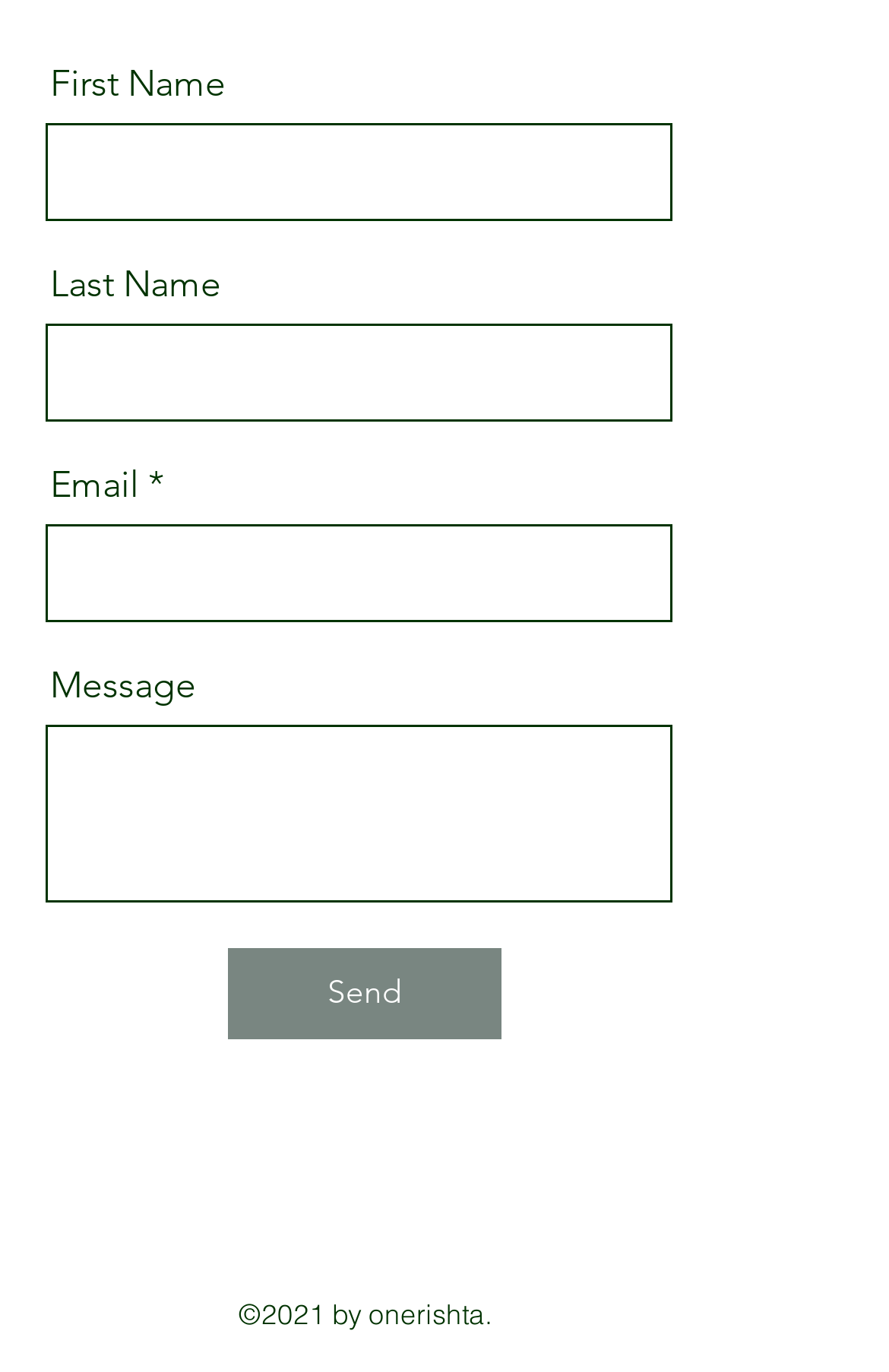Look at the image and give a detailed response to the following question: Is the email field required?

The email field is required because the textbox element with the label 'Email' has the attribute 'required: True'.